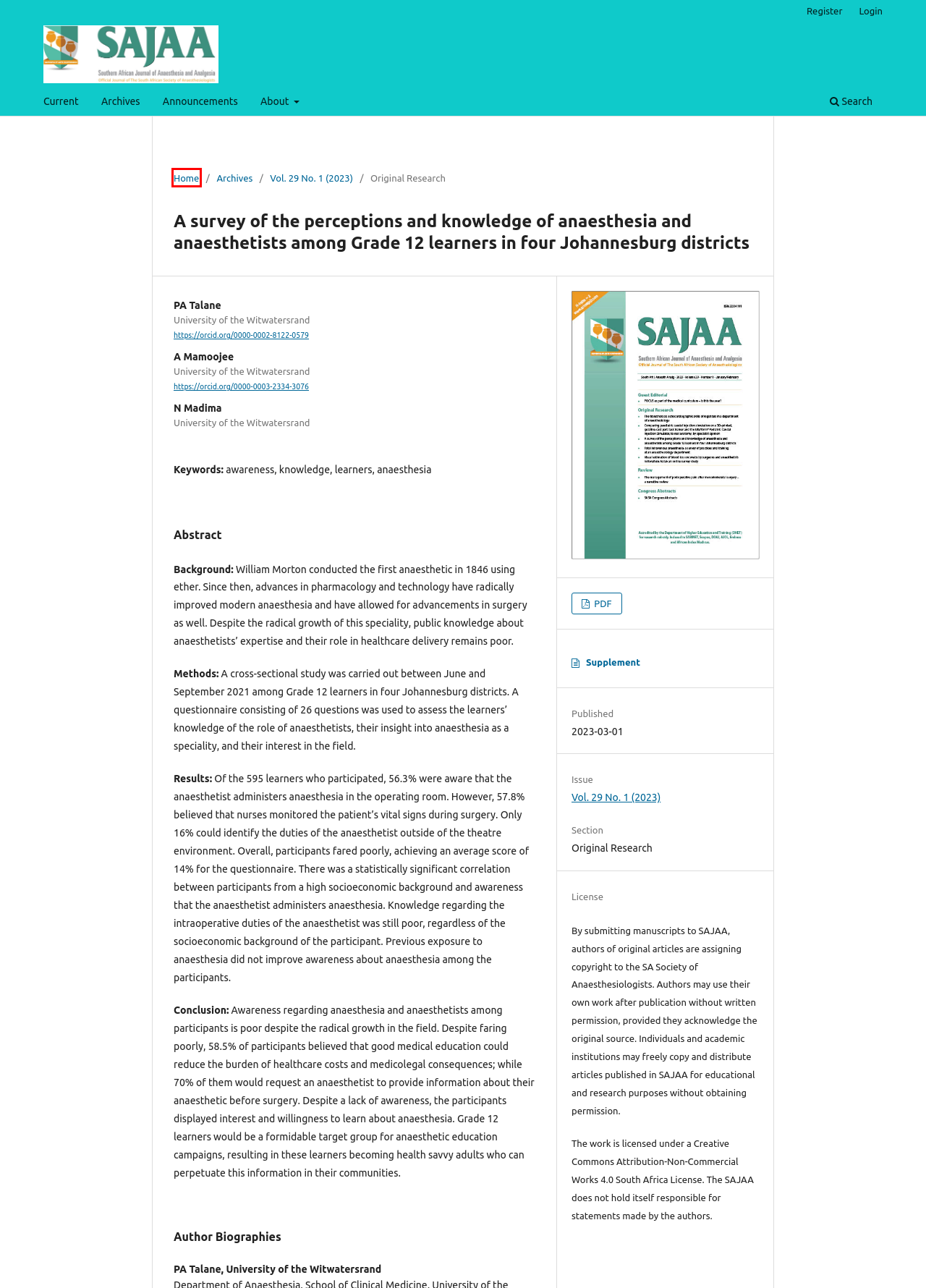Review the screenshot of a webpage containing a red bounding box around an element. Select the description that best matches the new webpage after clicking the highlighted element. The options are:
A. Search
							| Southern African Journal of Anaesthesia and Analgesia
B. ORCID
C. Vol. 30 No. 2 (2024)
							| Southern African Journal of Anaesthesia and Analgesia
D. Announcements
							| Southern African Journal of Anaesthesia and Analgesia
E. Login
							| Southern African Journal of Anaesthesia and Analgesia
F. Vol. 29 No. 1 (2023)
							| Southern African Journal of Anaesthesia and Analgesia
G. Archives
	
							| Southern African Journal of Anaesthesia and Analgesia
H. Southern African Journal of Anaesthesia and Analgesia

H